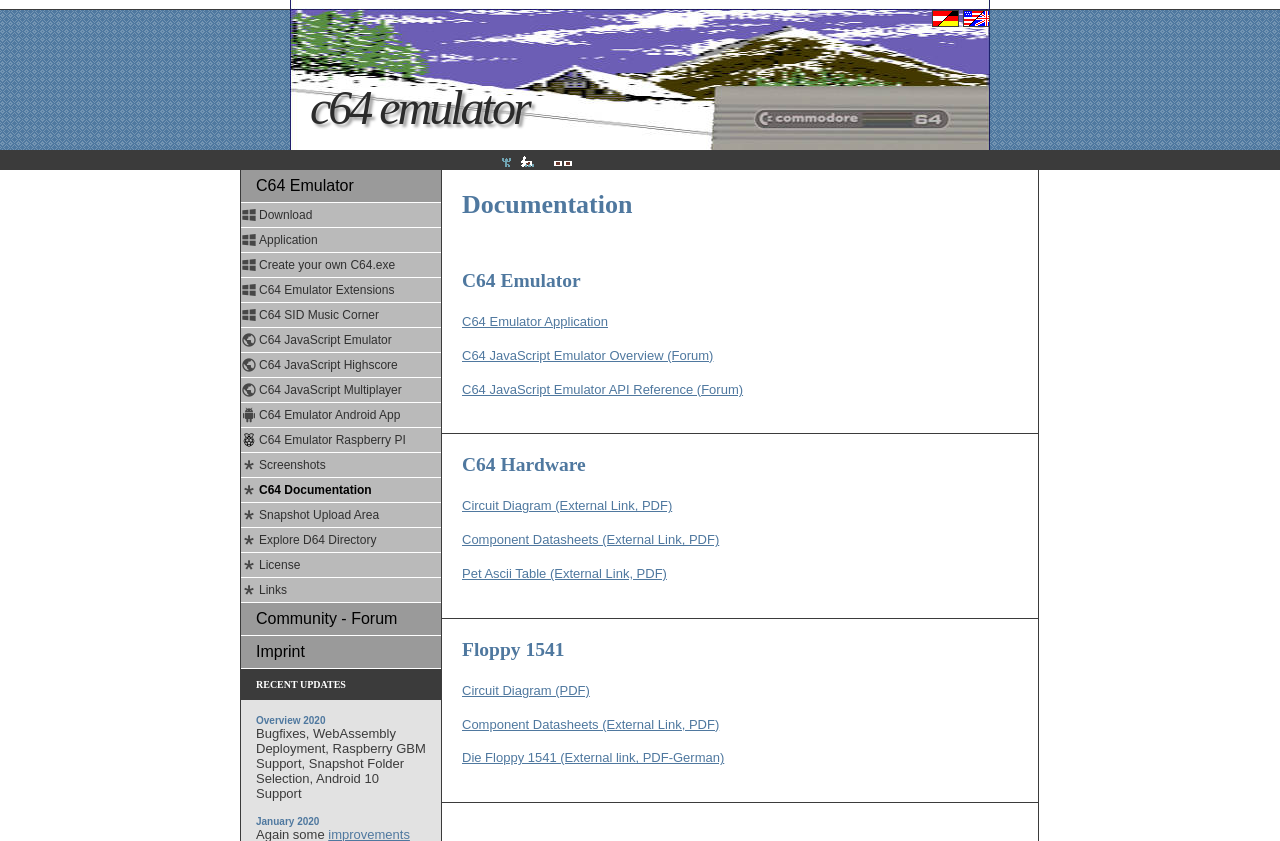Find the bounding box coordinates for the area that should be clicked to accomplish the instruction: "View recent updates".

[0.188, 0.795, 0.345, 0.832]